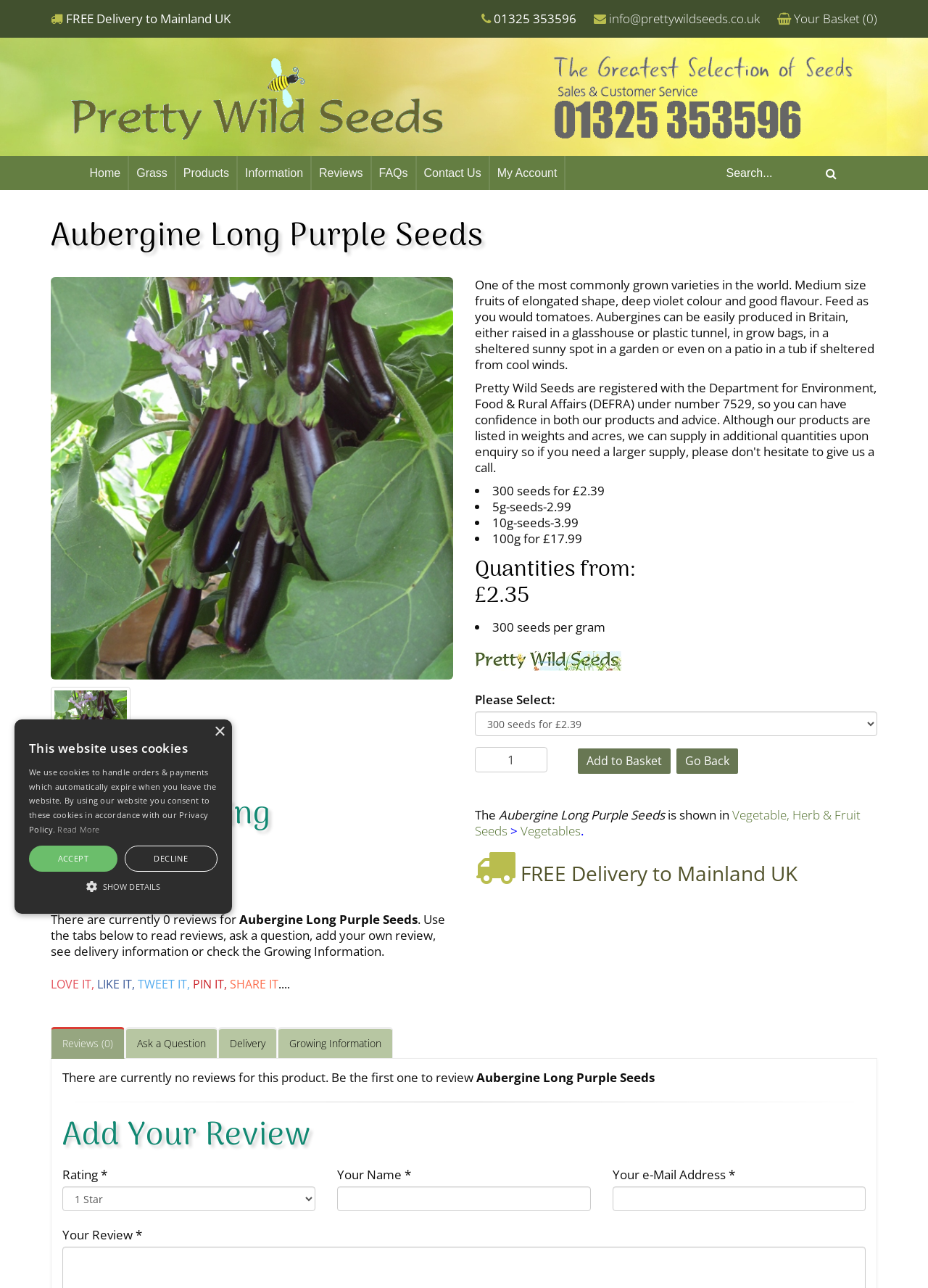Predict the bounding box of the UI element based on the description: "Contact Us". The coordinates should be four float numbers between 0 and 1, formatted as [left, top, right, bottom].

[0.449, 0.121, 0.528, 0.148]